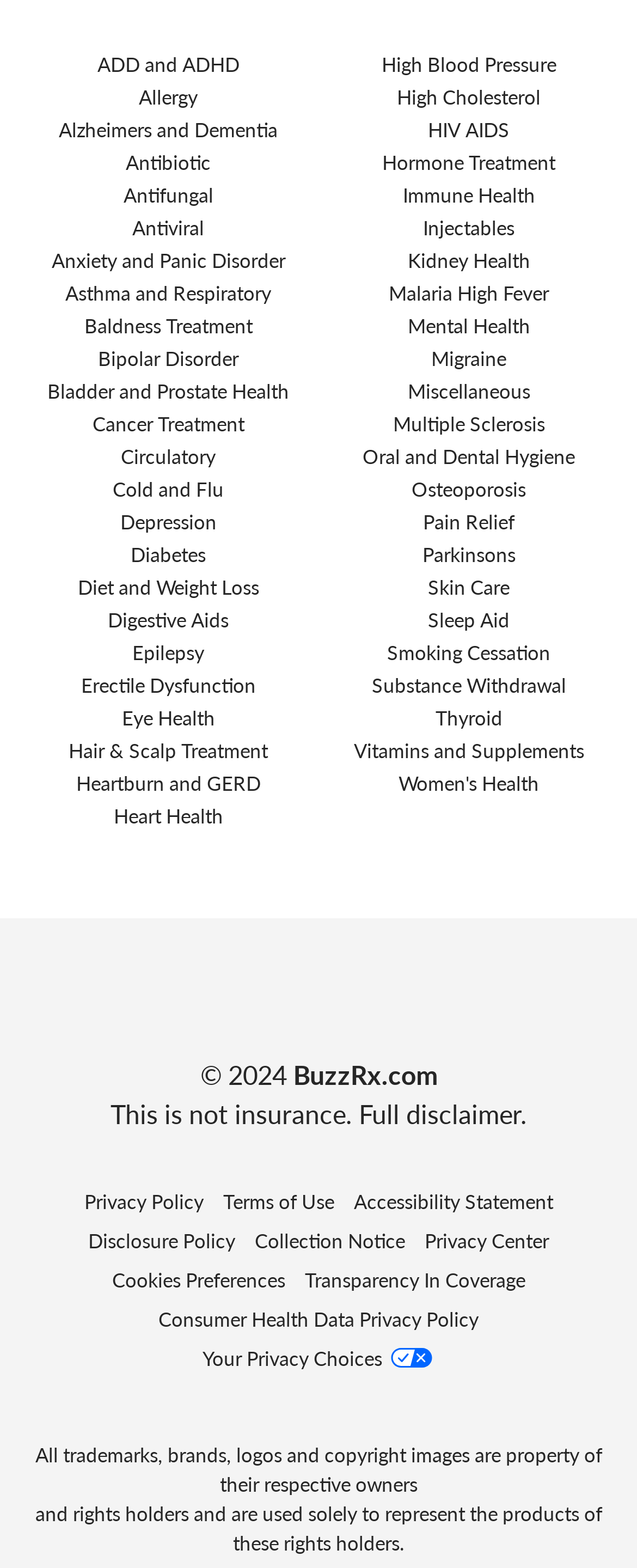How many health topics are listed?
Can you offer a detailed and complete answer to this question?

By counting the number of link elements with health-related topics, I estimate that there are over 50 health topics listed on the webpage.